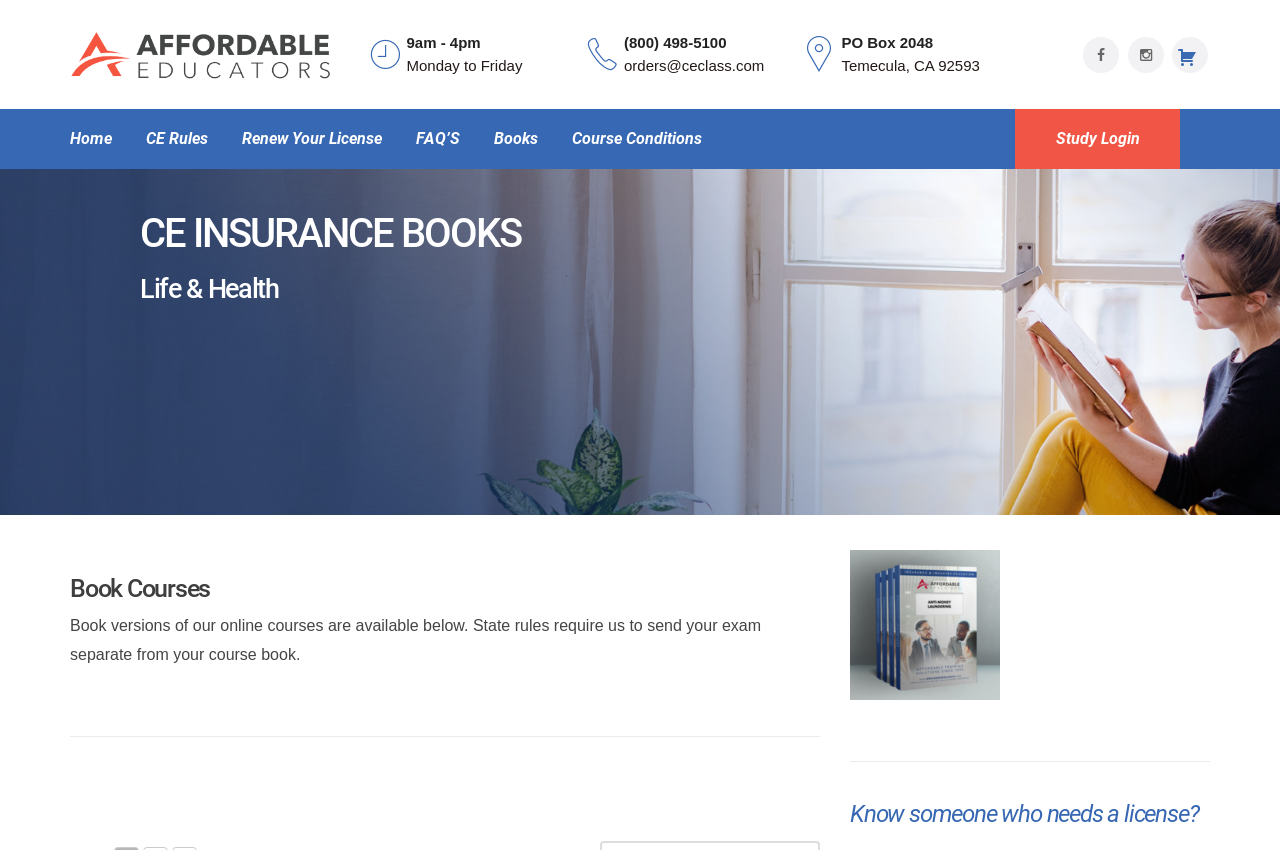Using the details in the image, give a detailed response to the question below:
What is the phone number for orders?

I found the phone number by looking at the top section of the webpage, where the contact information is listed. The phone number is displayed as '(800) 498-5100'.